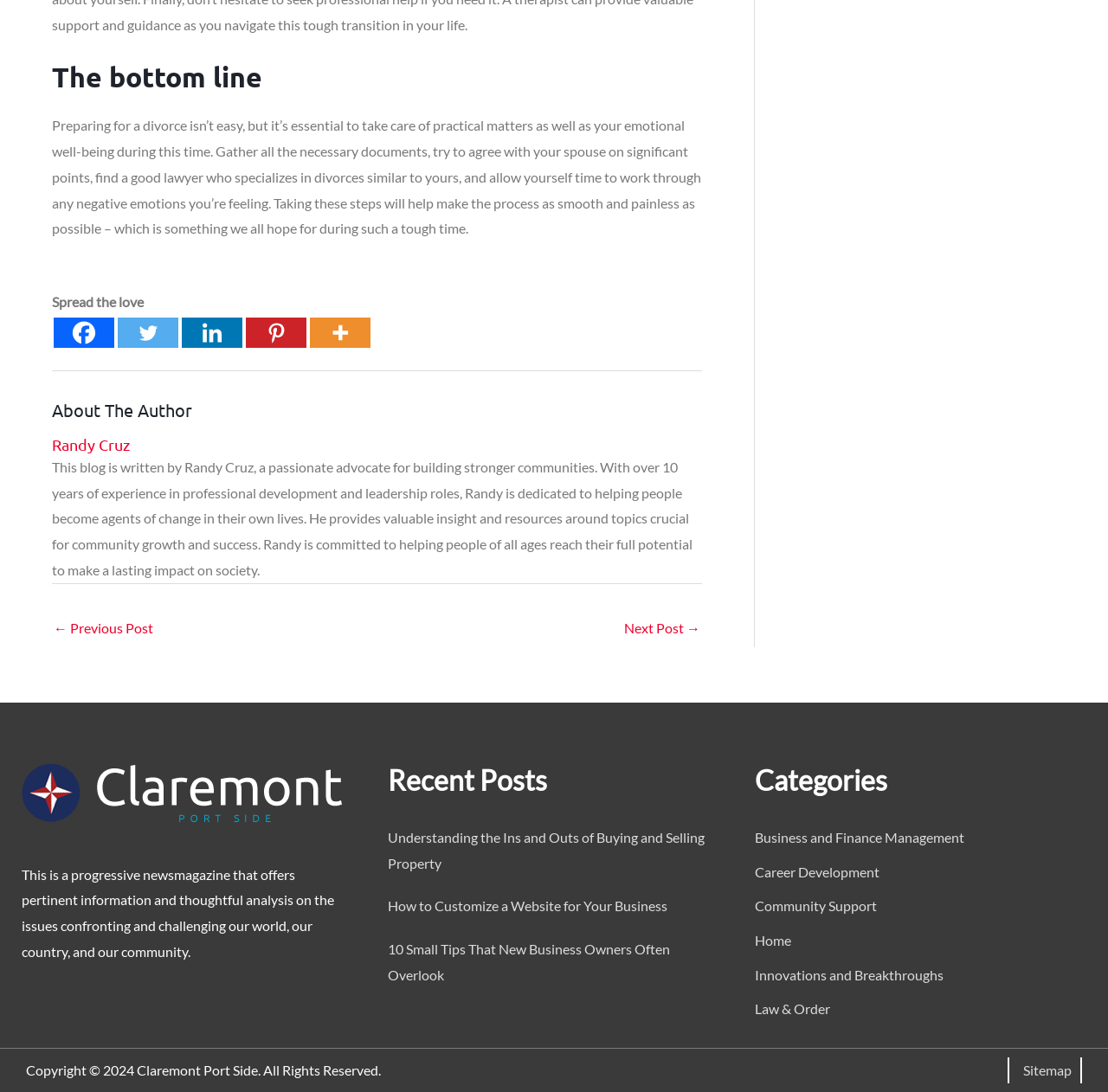Please identify the bounding box coordinates of the region to click in order to complete the task: "Go to the previous post". The coordinates must be four float numbers between 0 and 1, specified as [left, top, right, bottom].

[0.048, 0.561, 0.138, 0.591]